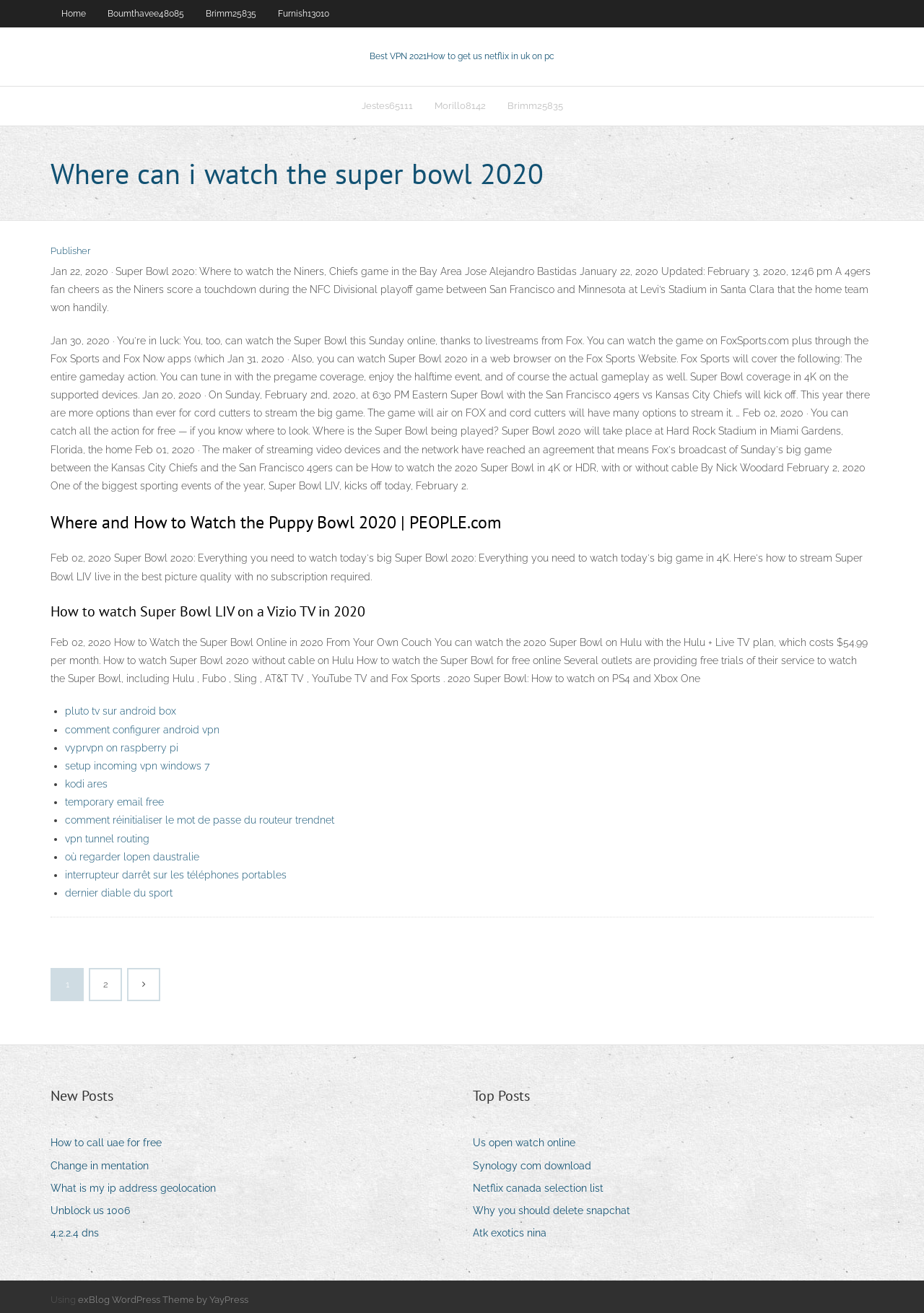Find and indicate the bounding box coordinates of the region you should select to follow the given instruction: "Go to 'Publisher'".

[0.055, 0.187, 0.098, 0.195]